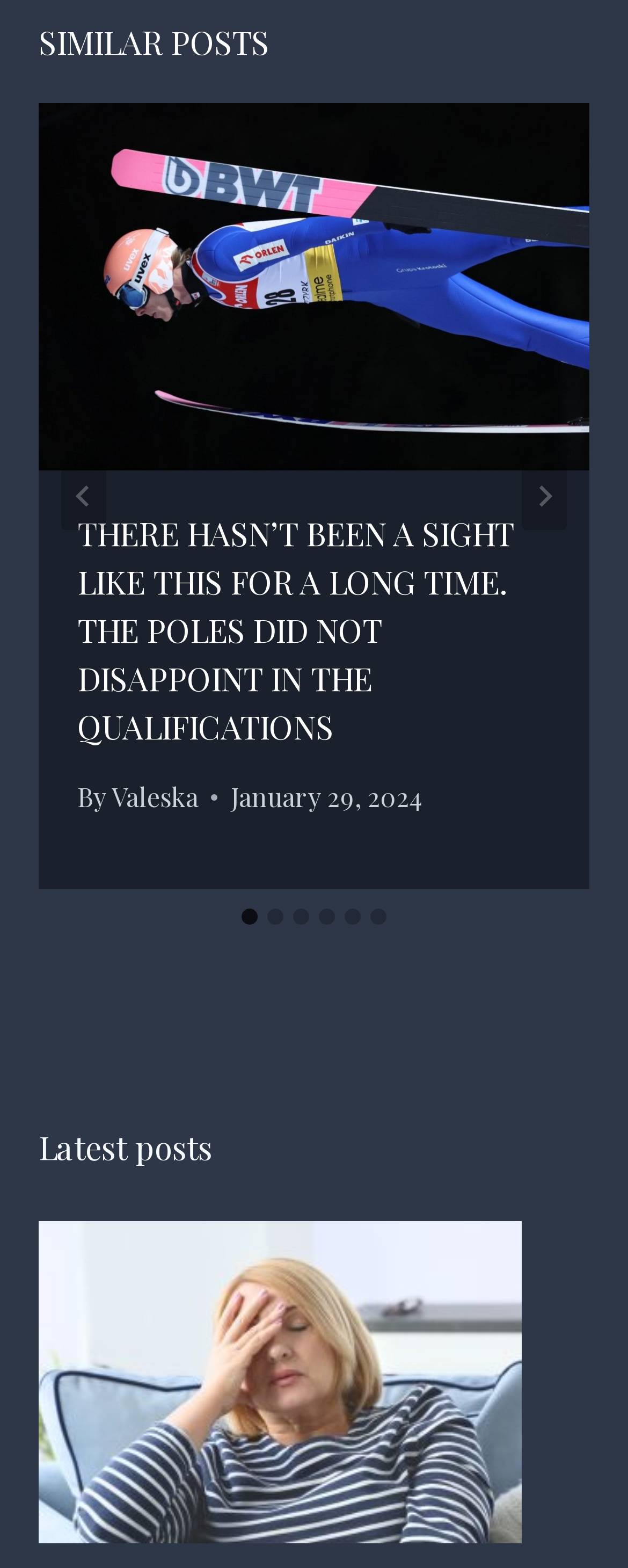What is the purpose of the 'Next' button? Please answer the question using a single word or phrase based on the image.

To go to the next slide